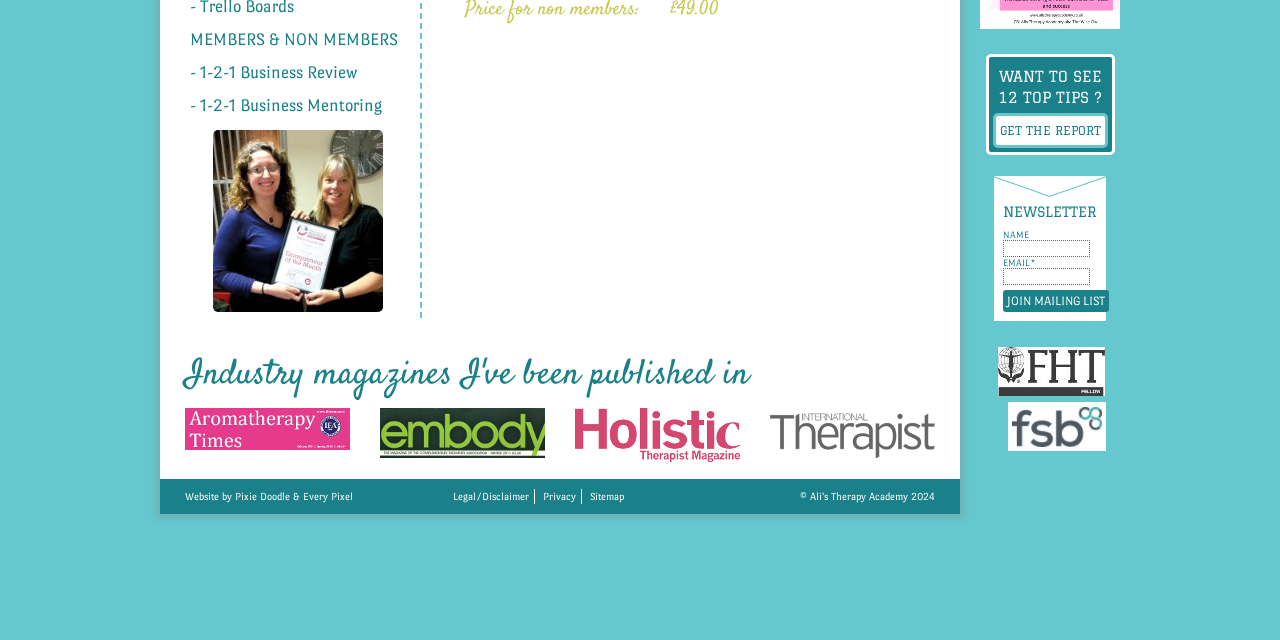Determine the bounding box coordinates in the format (top-left x, top-left y, bottom-right x, bottom-right y). Ensure all values are floating point numbers between 0 and 1. Identify the bounding box of the UI element described by: Real Estate

None